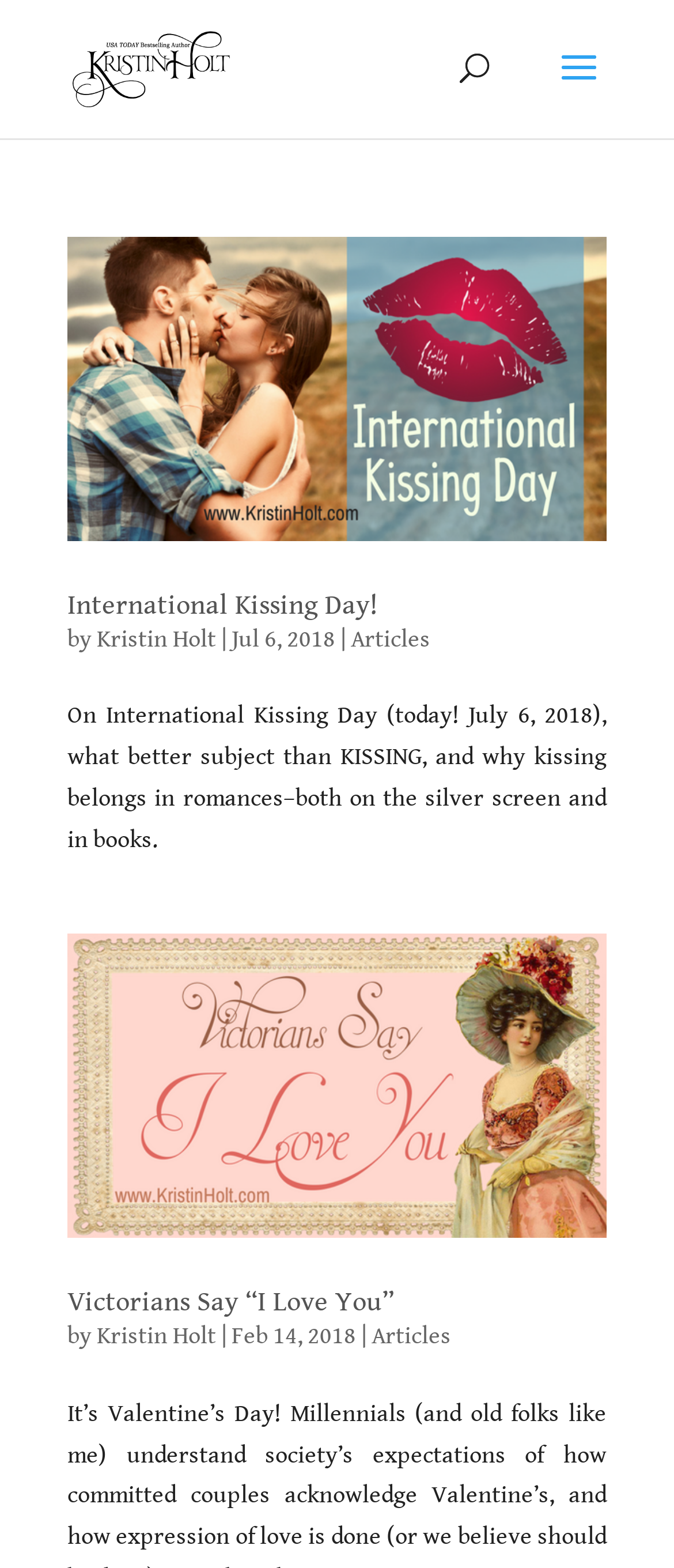Locate the bounding box coordinates of the clickable region to complete the following instruction: "read International Kissing Day article."

[0.1, 0.151, 0.9, 0.345]